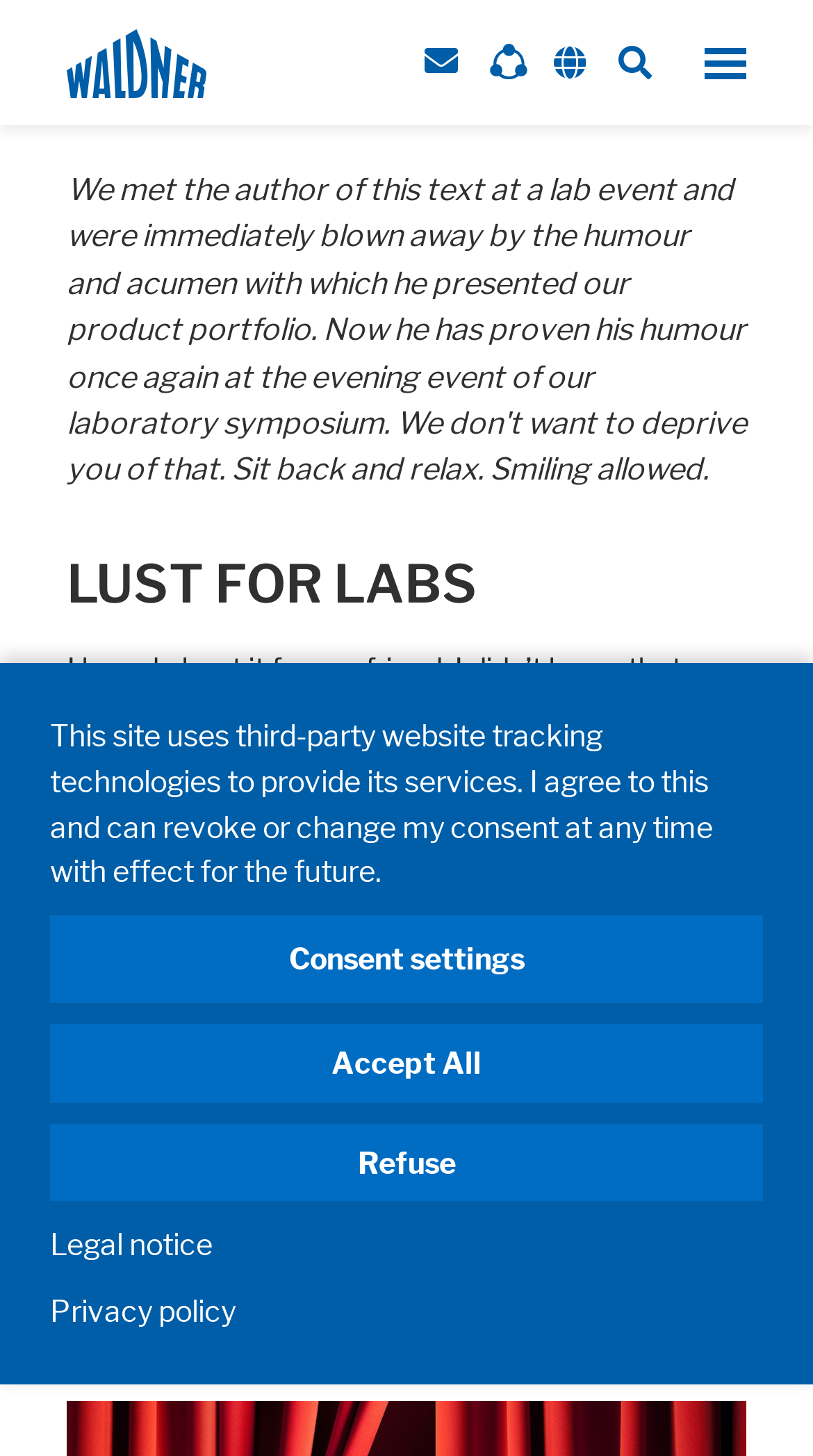Show me the bounding box coordinates of the clickable region to achieve the task as per the instruction: "Click the Consent settings link".

[0.062, 0.629, 0.938, 0.689]